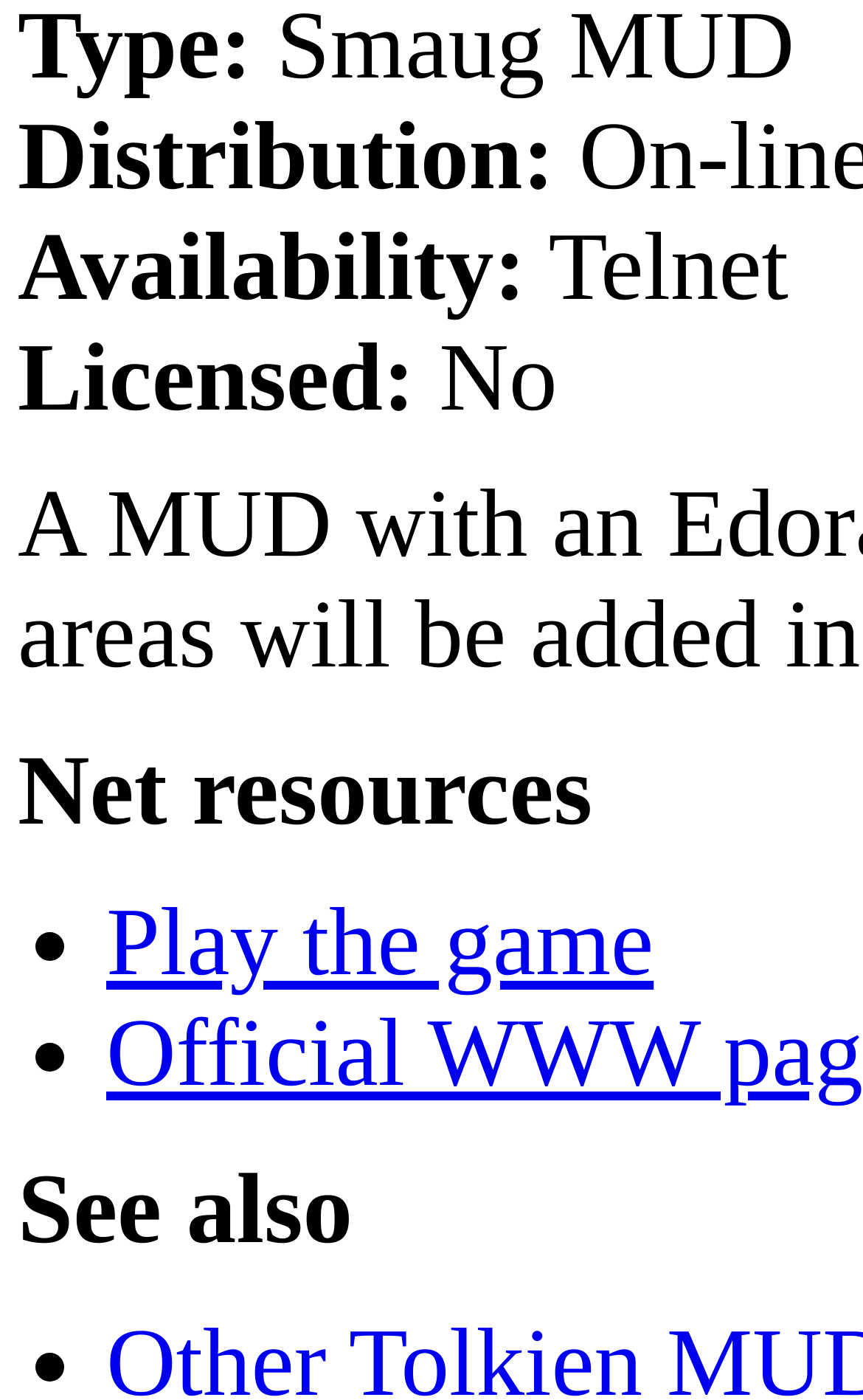Based on the element description Play the game, identify the bounding box of the UI element in the given webpage screenshot. The coordinates should be in the format (top-left x, top-left y, bottom-right x, bottom-right y) and must be between 0 and 1.

[0.123, 0.636, 0.757, 0.712]